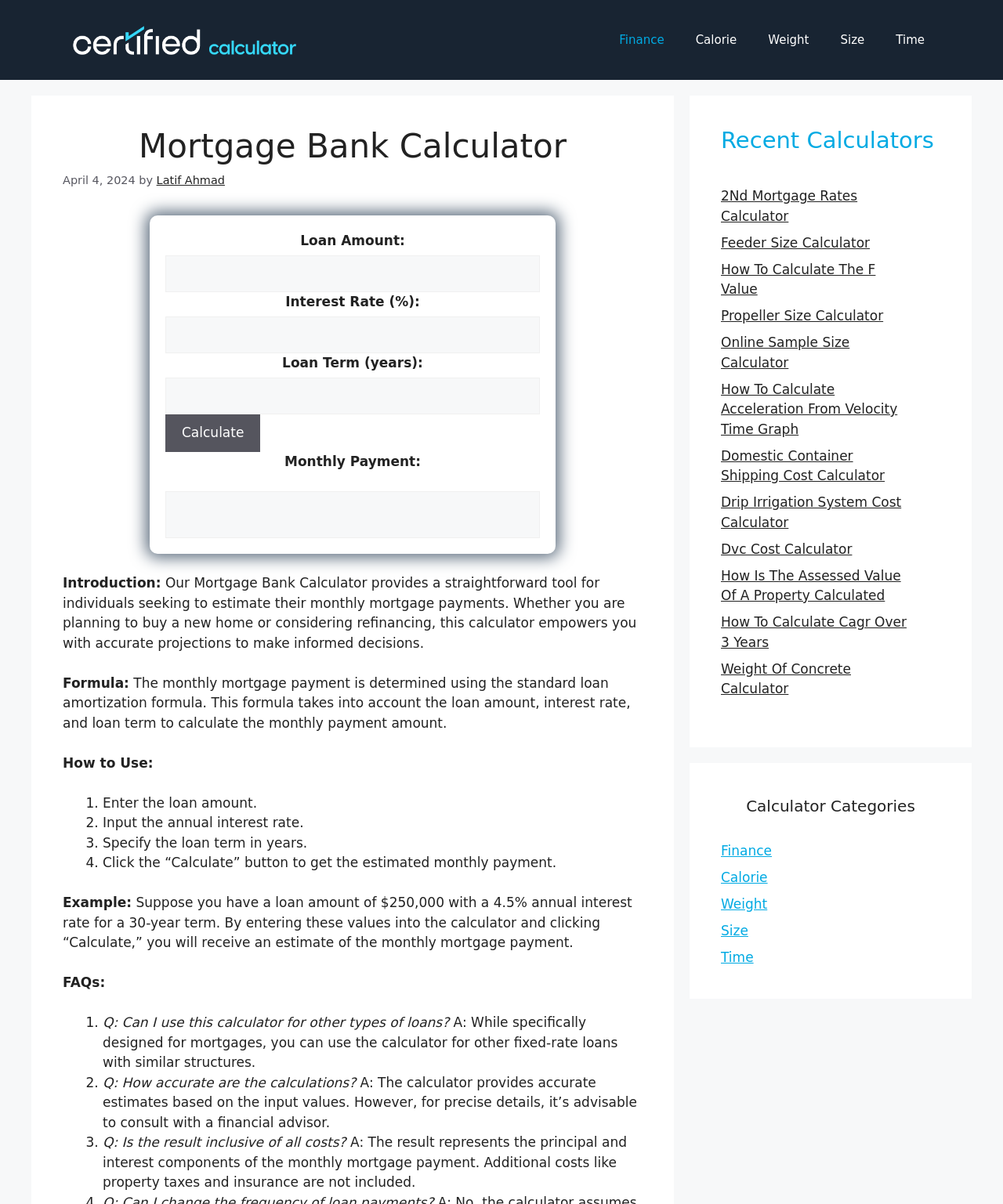Find the bounding box coordinates for the element described here: "Finance".

[0.719, 0.7, 0.77, 0.713]